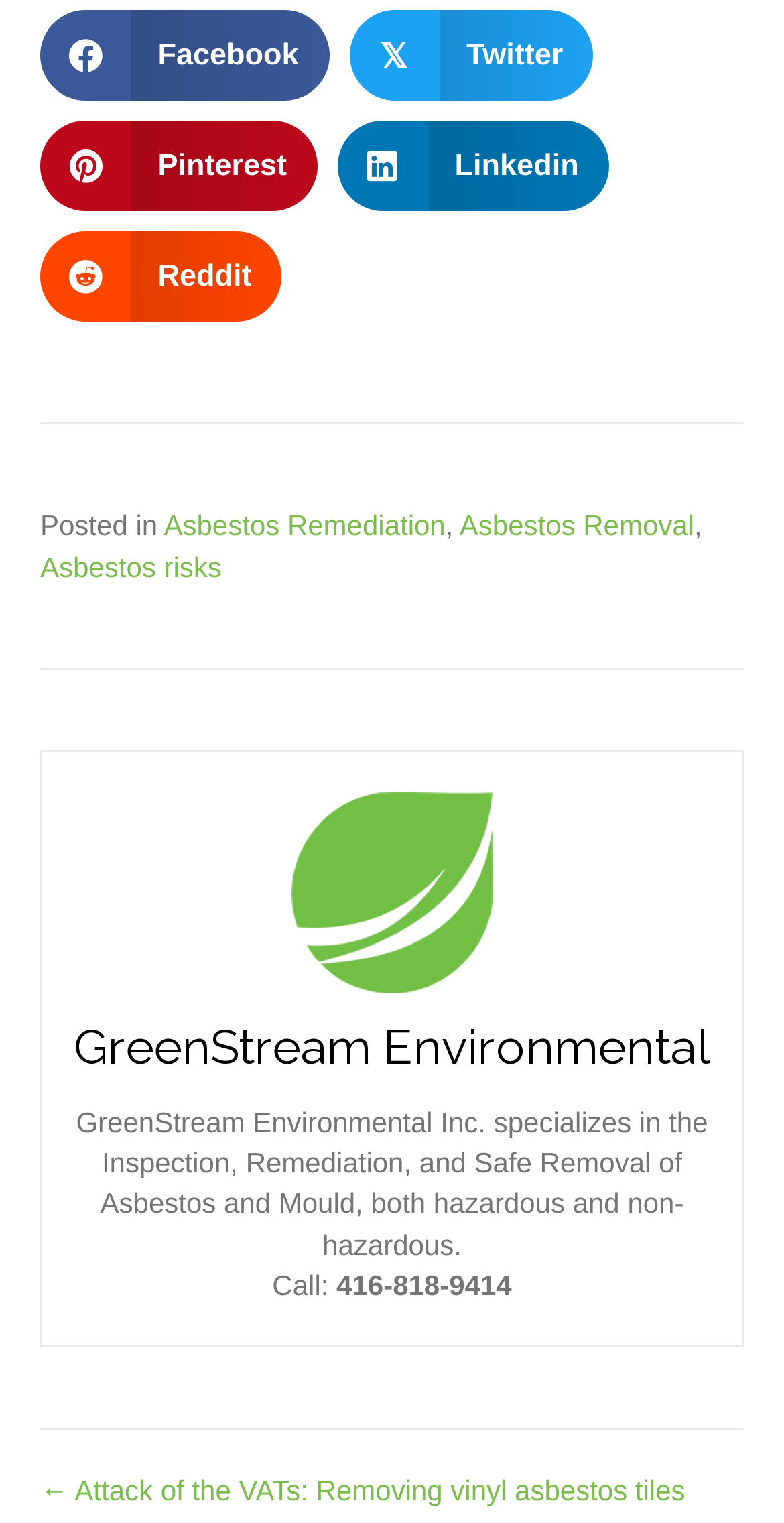Please analyze the image and give a detailed answer to the question:
What social media platforms can you share this page on?

The webpage has social media sharing links at the top, which include Facebook, Twitter, Pinterest, Linkedin, and Reddit. These links allow users to share the webpage on their respective social media platforms.